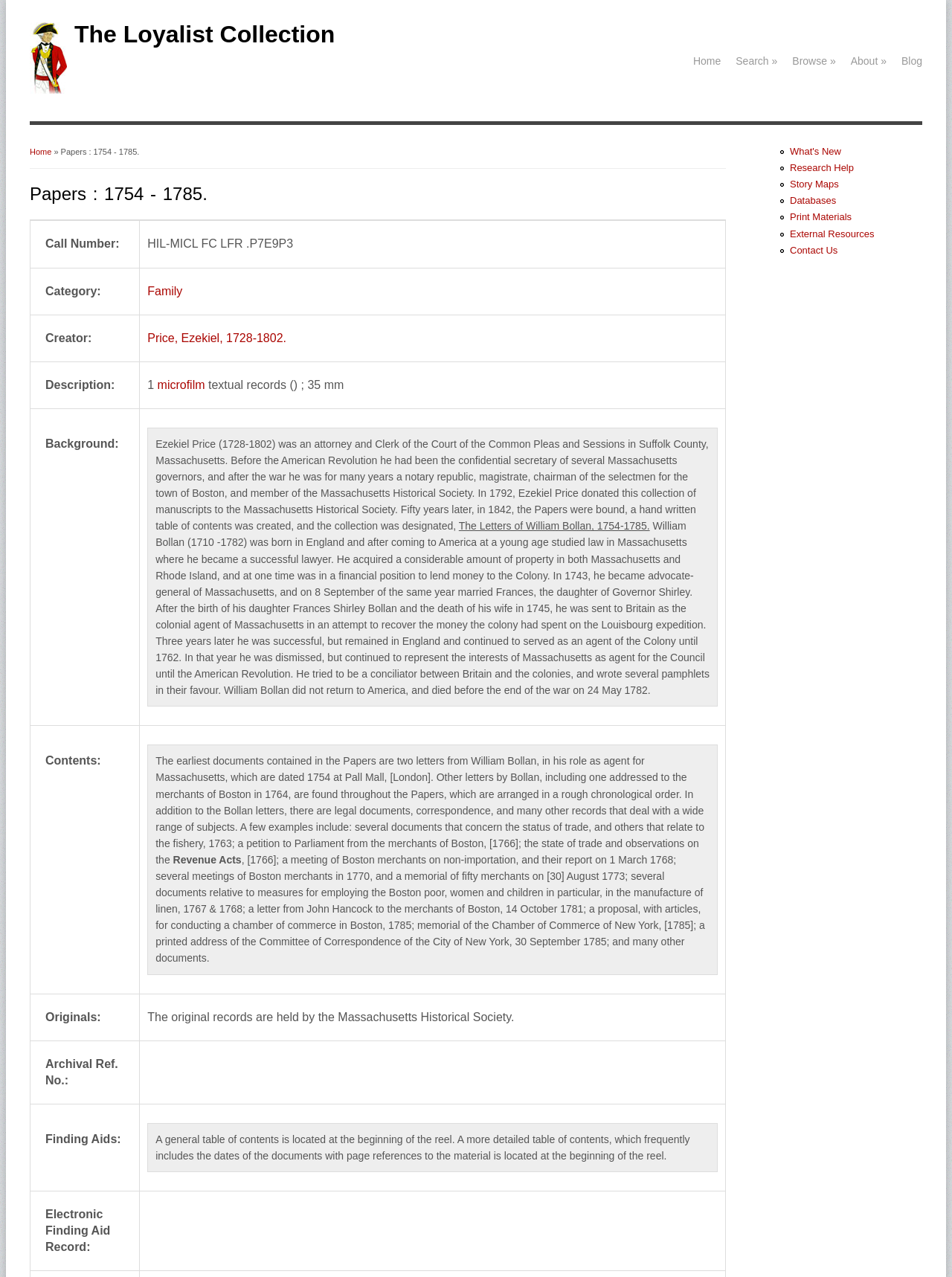Please identify the bounding box coordinates of the element I should click to complete this instruction: 'Contact the library'. The coordinates should be given as four float numbers between 0 and 1, like this: [left, top, right, bottom].

[0.83, 0.191, 0.88, 0.2]